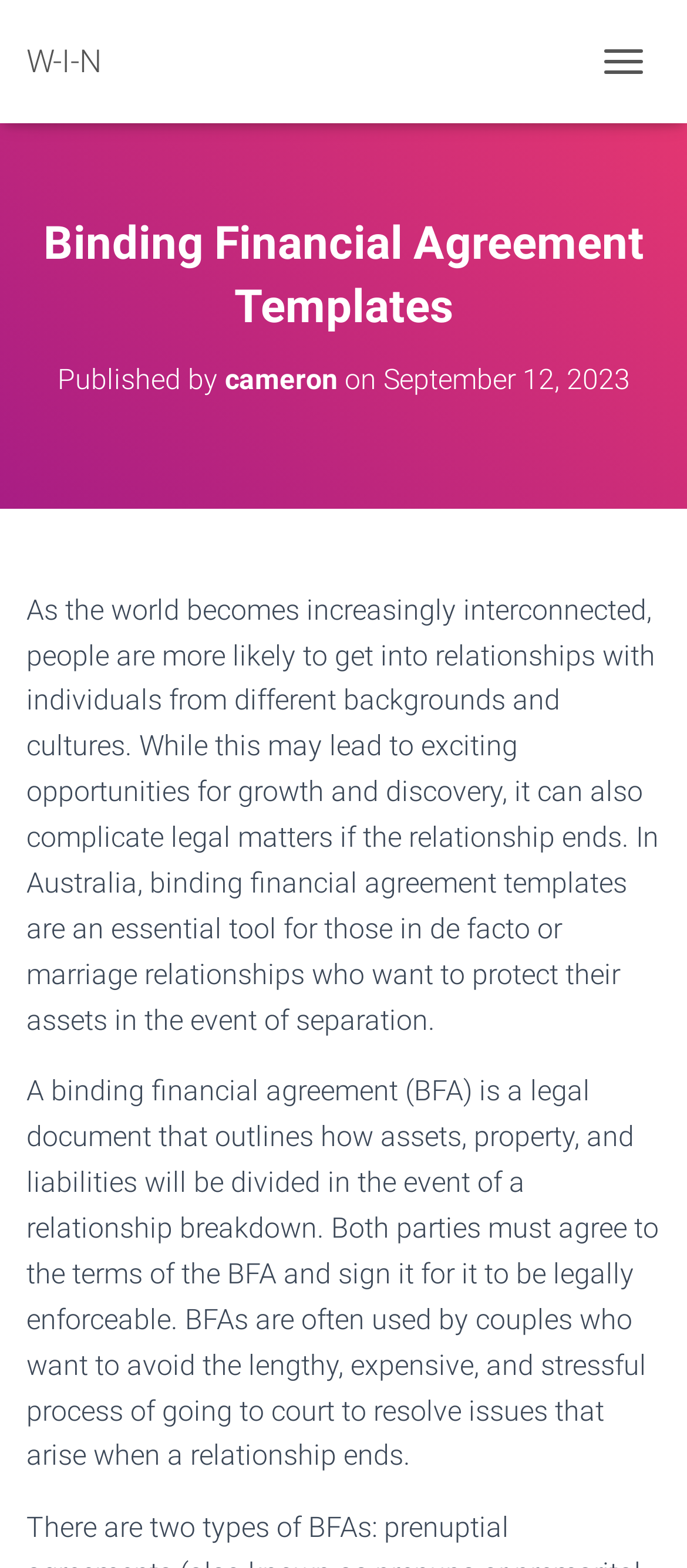Answer with a single word or phrase: 
What is the relationship status of individuals who may use binding financial agreements?

De facto or marriage